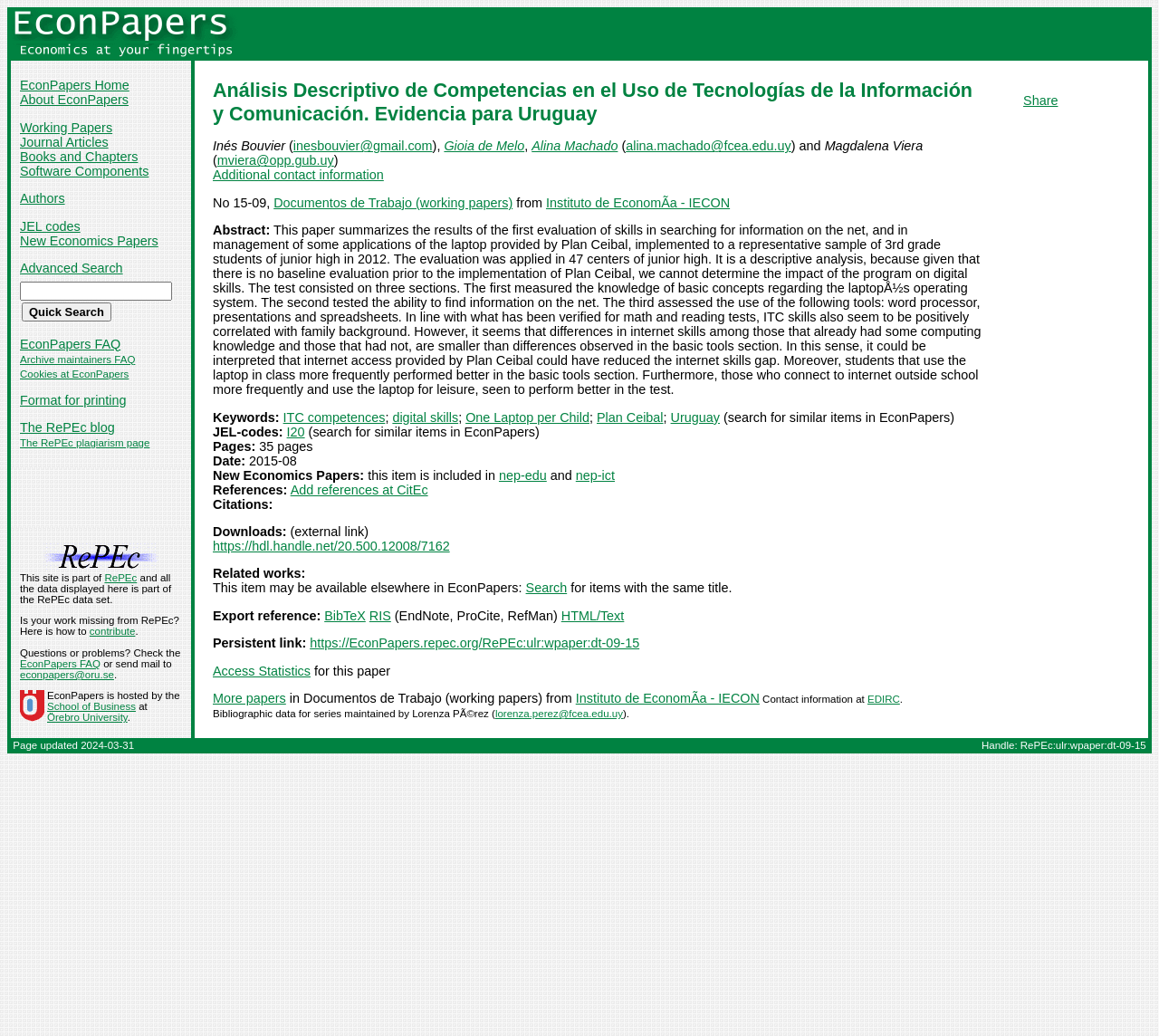Who are the authors of the paper?
Examine the image closely and answer the question with as much detail as possible.

I found the authors of the paper by looking at the text that follows the title, which lists the authors as Inés Bouvier, Gioia de Melo, Alina Machado, and Magdalena Viera.